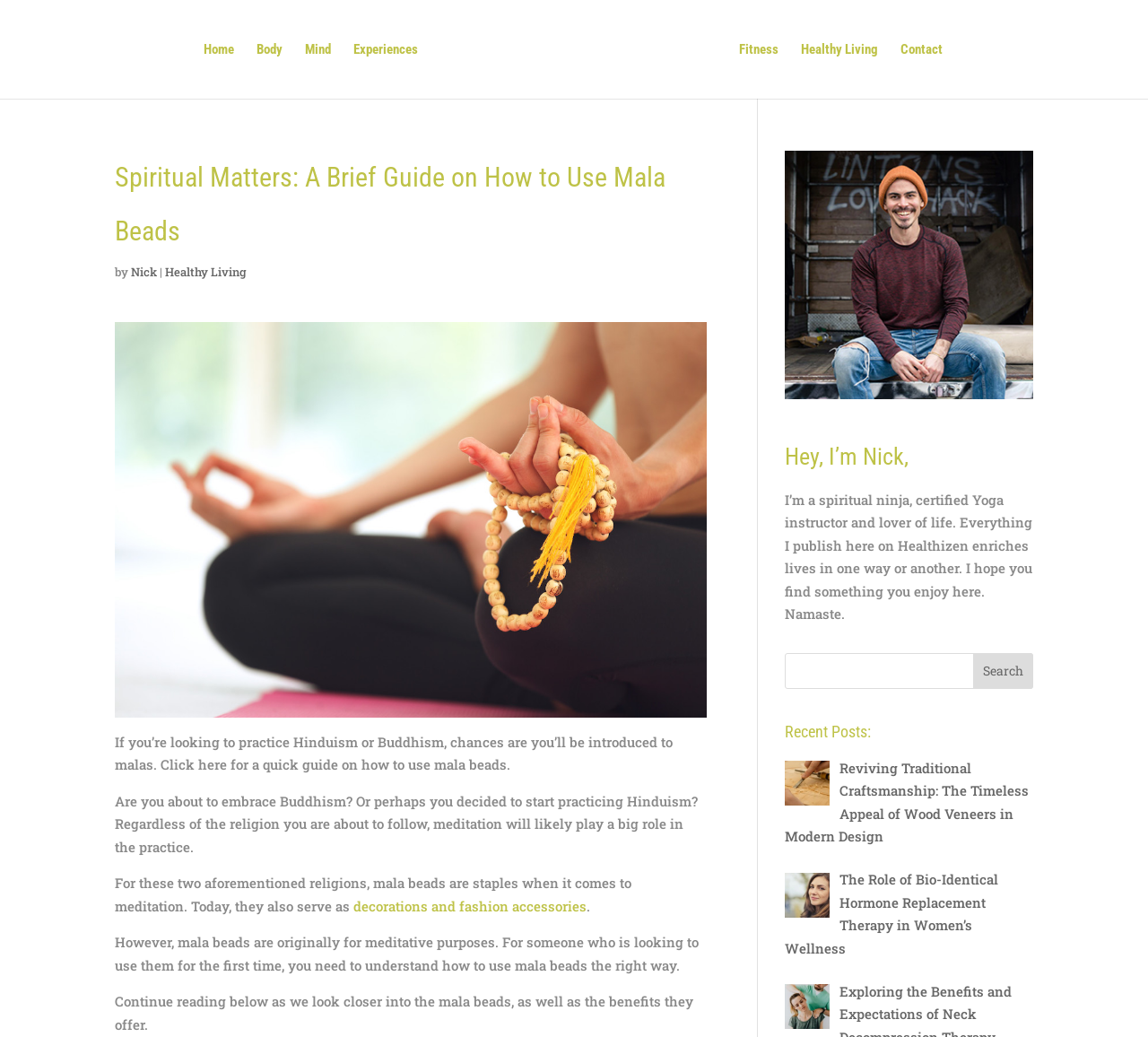Describe all the significant parts and information present on the webpage.

The webpage is about spiritual matters, specifically a guide on how to use mala beads. At the top, there is a navigation menu with links to "Home", "Body", "Mind", "Experiences", "Fitness", "Healthy Living", and "Contact". The Healthizen logo is also present, accompanied by an image.

Below the navigation menu, there is a heading that reads "Spiritual Matters: A Brief Guide on How to Use Mala Beads" followed by the author's name, "Nick", and a link to "Healthy Living". There is a large image related to the topic of mala beads.

The main content of the webpage is divided into several paragraphs. The first paragraph introduces the topic of mala beads and their significance in Hinduism and Buddhism. The second paragraph explains the importance of meditation in these religions and how mala beads are used. The third paragraph discusses the original purpose of mala beads and the need to understand how to use them correctly.

To the right of the main content, there is a section with a heading "Hey, I'm Nick," which is a brief introduction to the author, accompanied by an image of Nick. Below this section, there is a search bar with a button labeled "Search".

Further down, there is a section with a heading "Recent Posts:" which lists several links to recent articles, each accompanied by an image. The articles are related to various topics, including design, women's wellness, and neck decompression therapy.